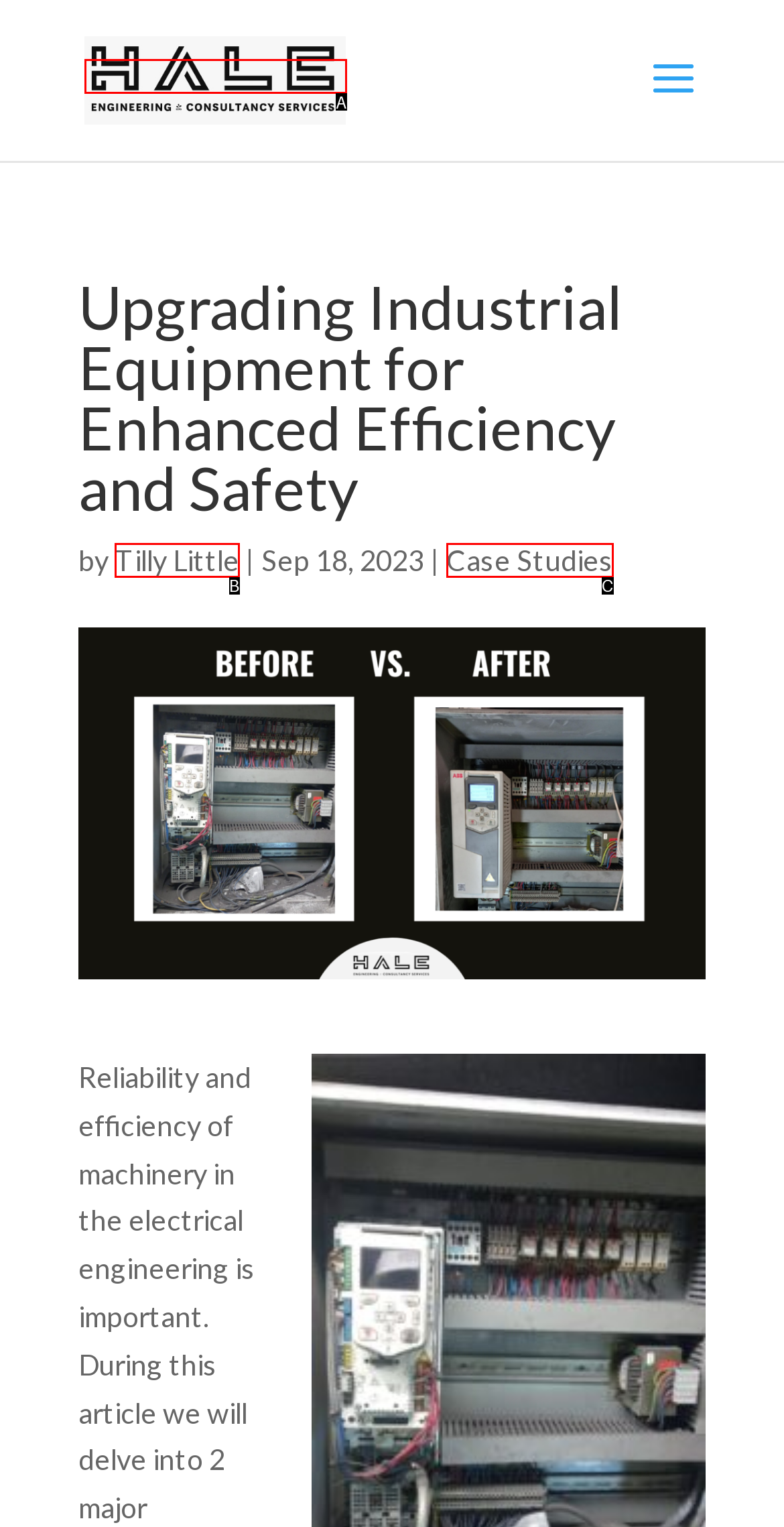Which HTML element matches the description: Case Studies the best? Answer directly with the letter of the chosen option.

C